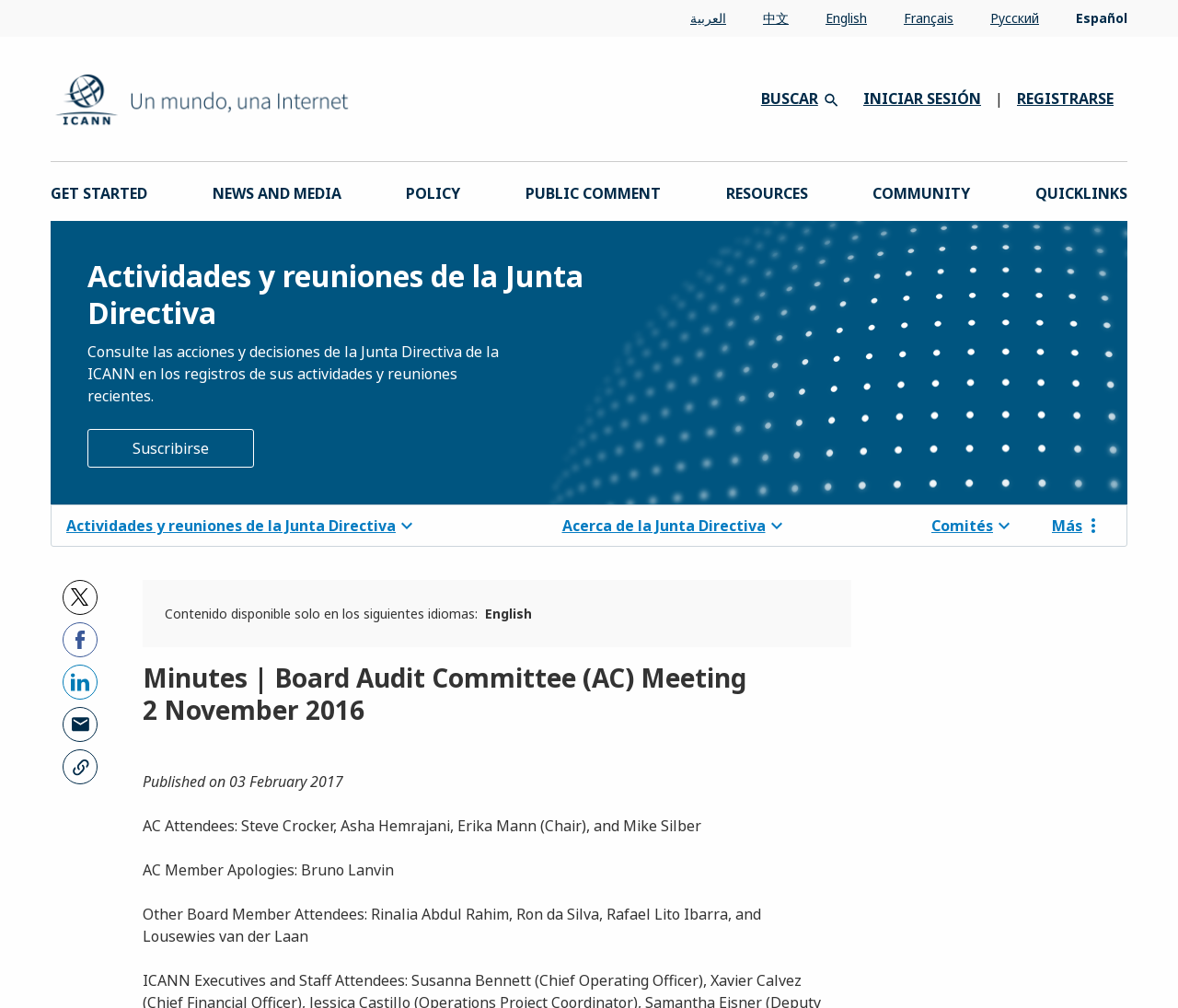What is the topic of the first discussion point?
Please look at the screenshot and answer using one word or phrase.

Committee Charter Review